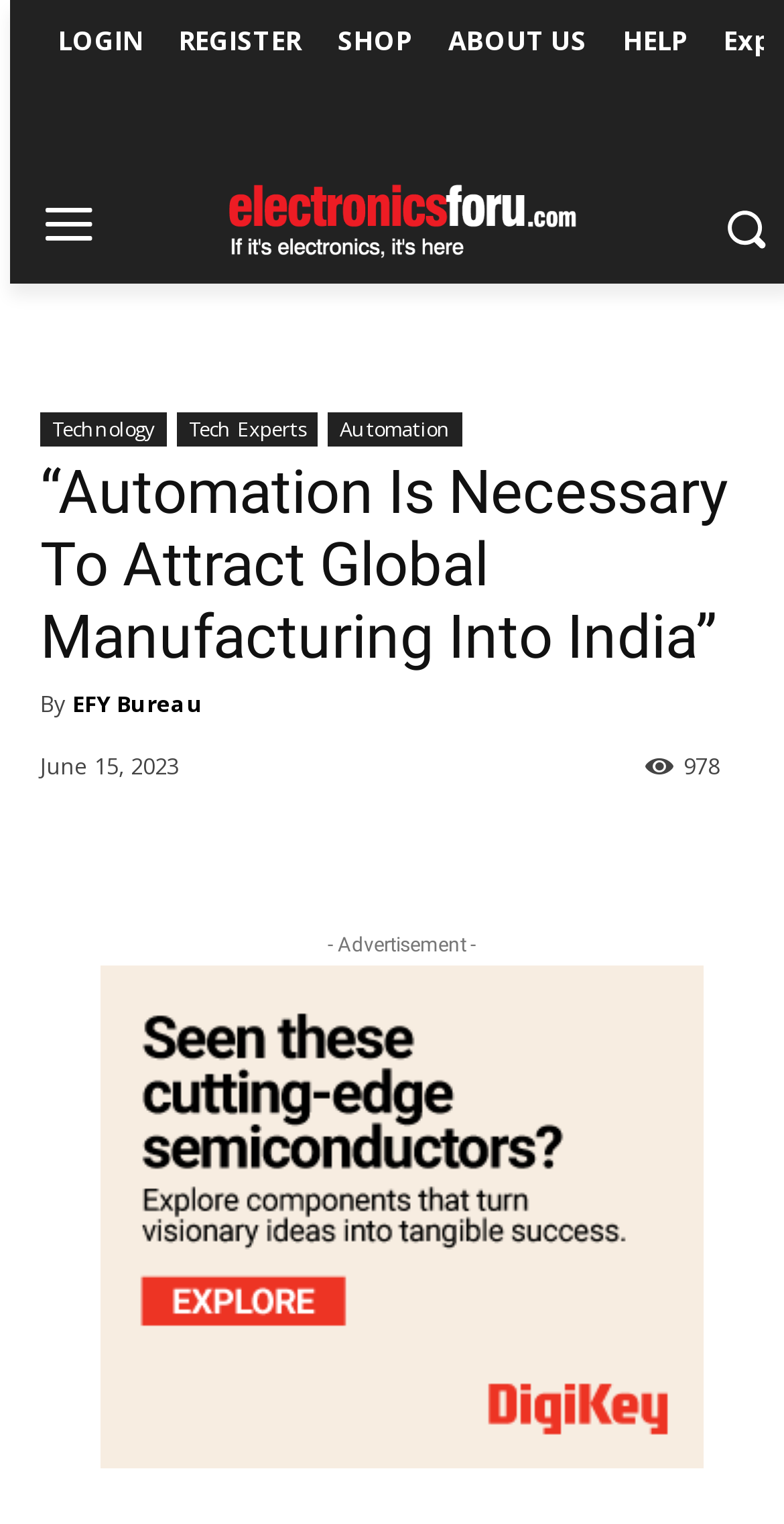Please answer the following question using a single word or phrase: What is the category of the article?

Automation